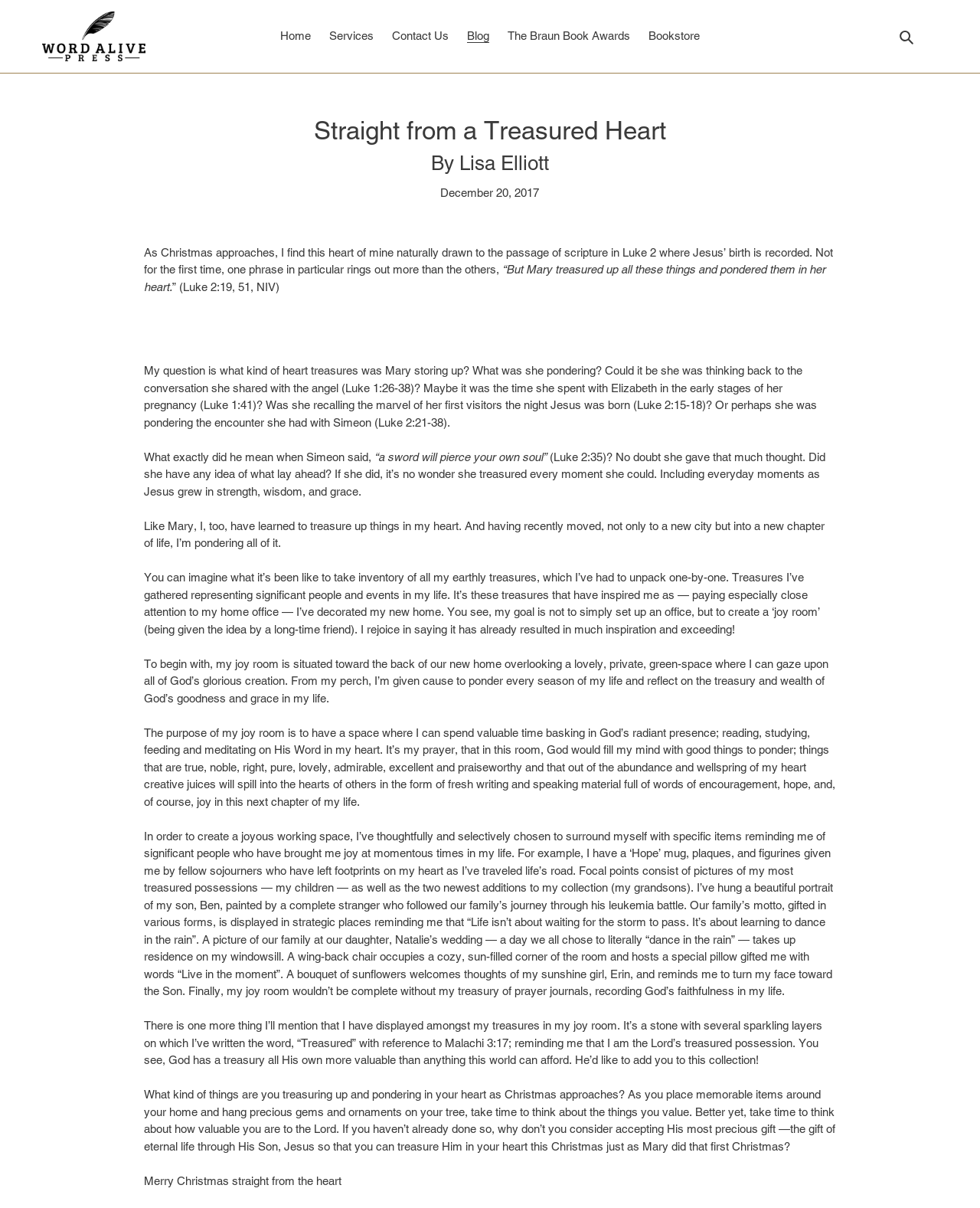Please find the top heading of the webpage and generate its text.

Straight from a Treasured Heart
By Lisa Elliott